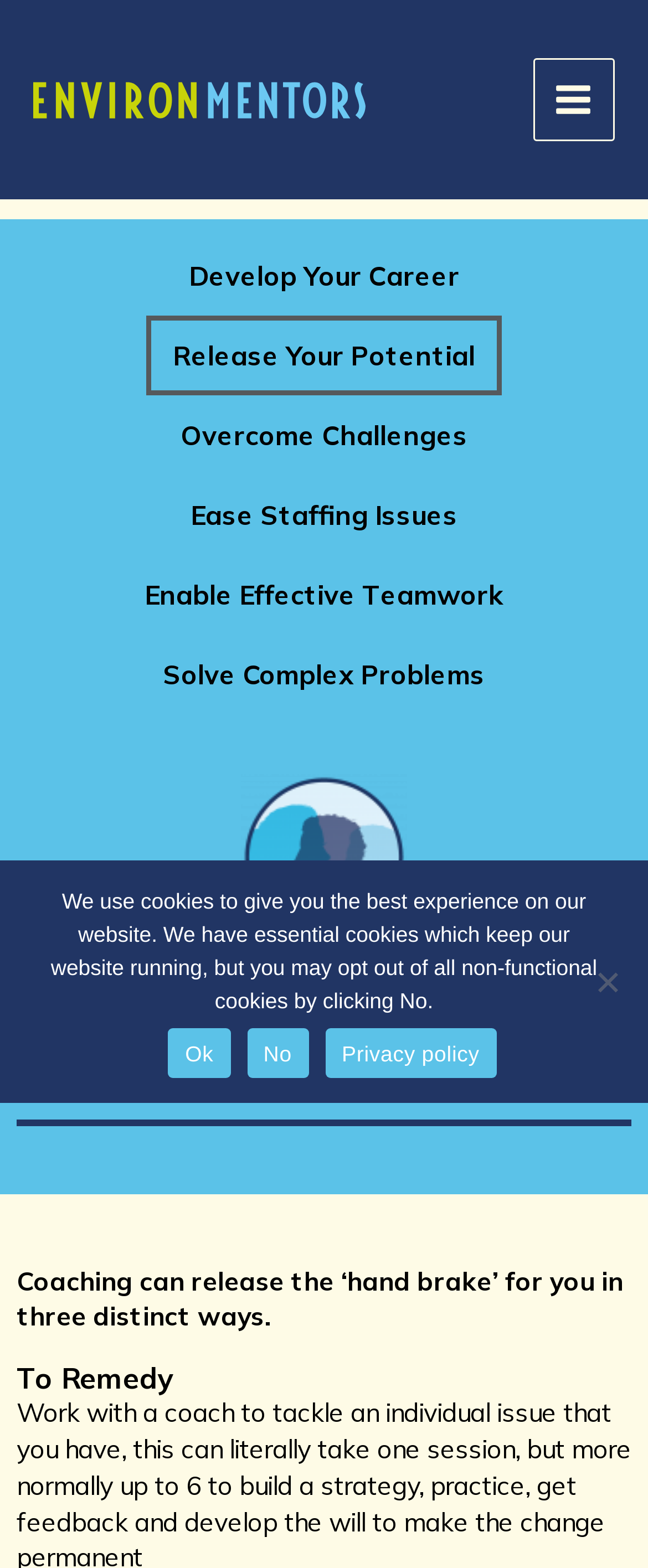Bounding box coordinates should be in the format (top-left x, top-left y, bottom-right x, bottom-right y) and all values should be floating point numbers between 0 and 1. Determine the bounding box coordinate for the UI element described as: Overcome Challenges

[0.237, 0.252, 0.763, 0.303]